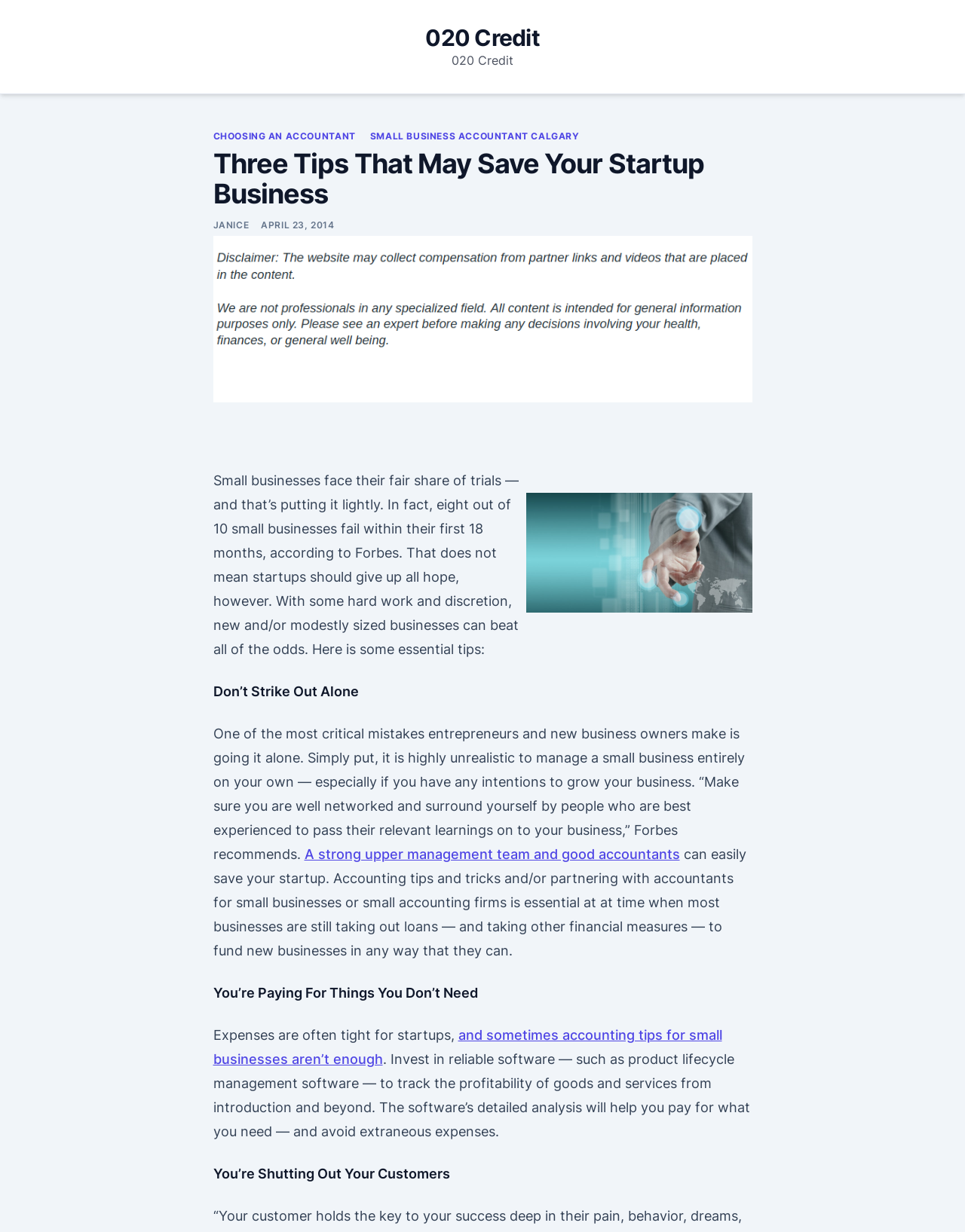Offer a detailed account of what is visible on the webpage.

The webpage appears to be an article discussing tips for small businesses to avoid failure. At the top, there is a link to "020 Credit" with two sub-links, "CHOOSING AN ACCOUNTANT" and "SMALL BUSINESS ACCOUNTANT CALGARY", positioned side by side. Below this, there is a header section with the title "Three Tips That May Save Your Startup Business" and two links, "JANICE" and "APRIL 23, 2014", which seems to be the author and date of the article, respectively. 

To the right of the title, there is an image, and below it, there is a brief introduction to the article, explaining that small businesses often face difficulties and that eight out of 10 fail within their first 18 months. 

The article is then divided into three sections, each with a bold heading. The first section, "Don’t Strike Out Alone", advises entrepreneurs not to try to manage their business alone and to surround themselves with experienced people. The second section, "You’re Paying For Things You Don’t Need", suggests that startups should invest in reliable software to track the profitability of their goods and services and avoid unnecessary expenses. The third section, "You’re Shutting Out Your Customers", does not have any descriptive text, but it seems to be a heading for another tip.

Throughout the article, there are several images, including one with the caption "Finding an accountant for a small business".